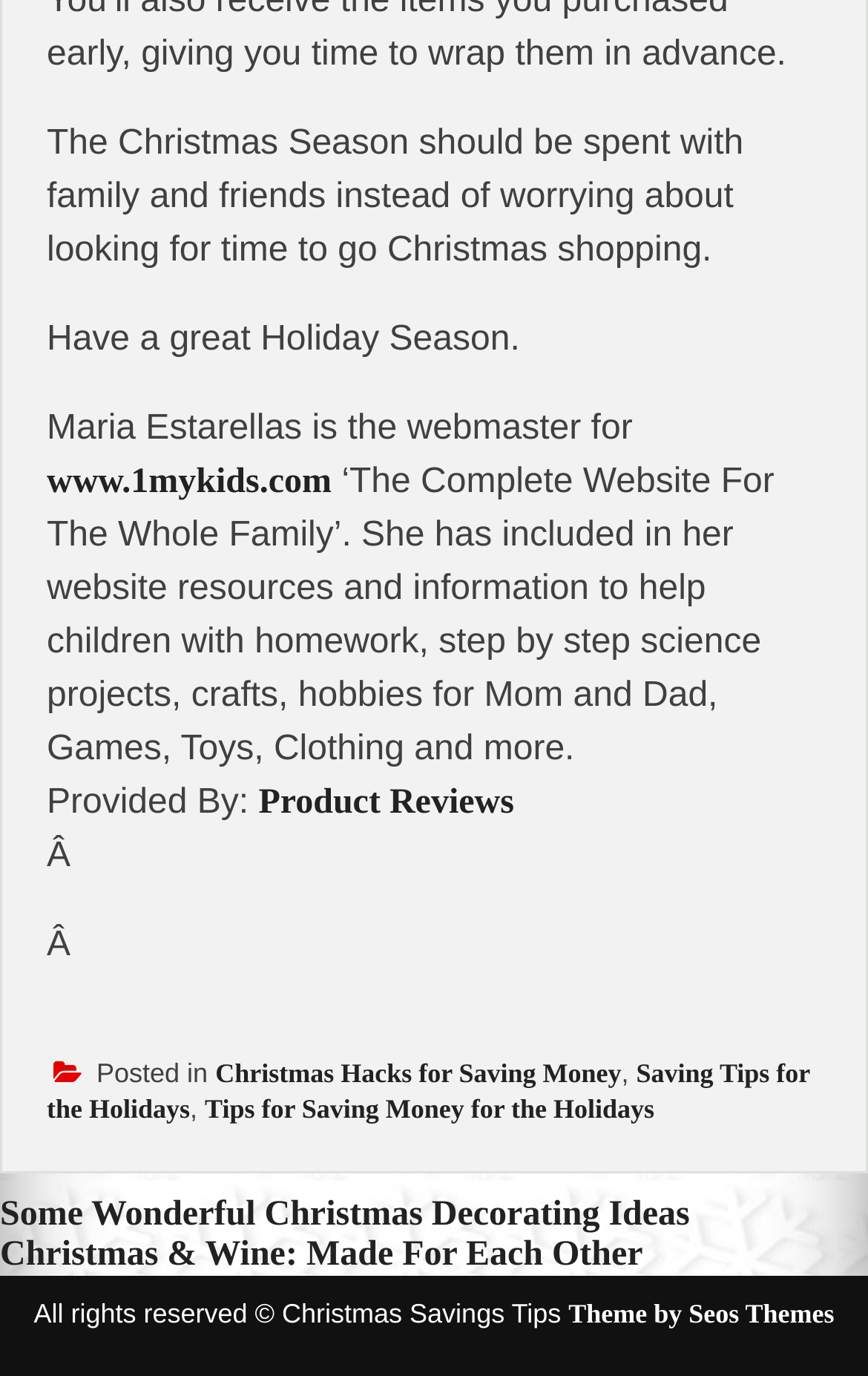Who is the webmaster of this website?
Refer to the image and answer the question using a single word or phrase.

Maria Estarellas